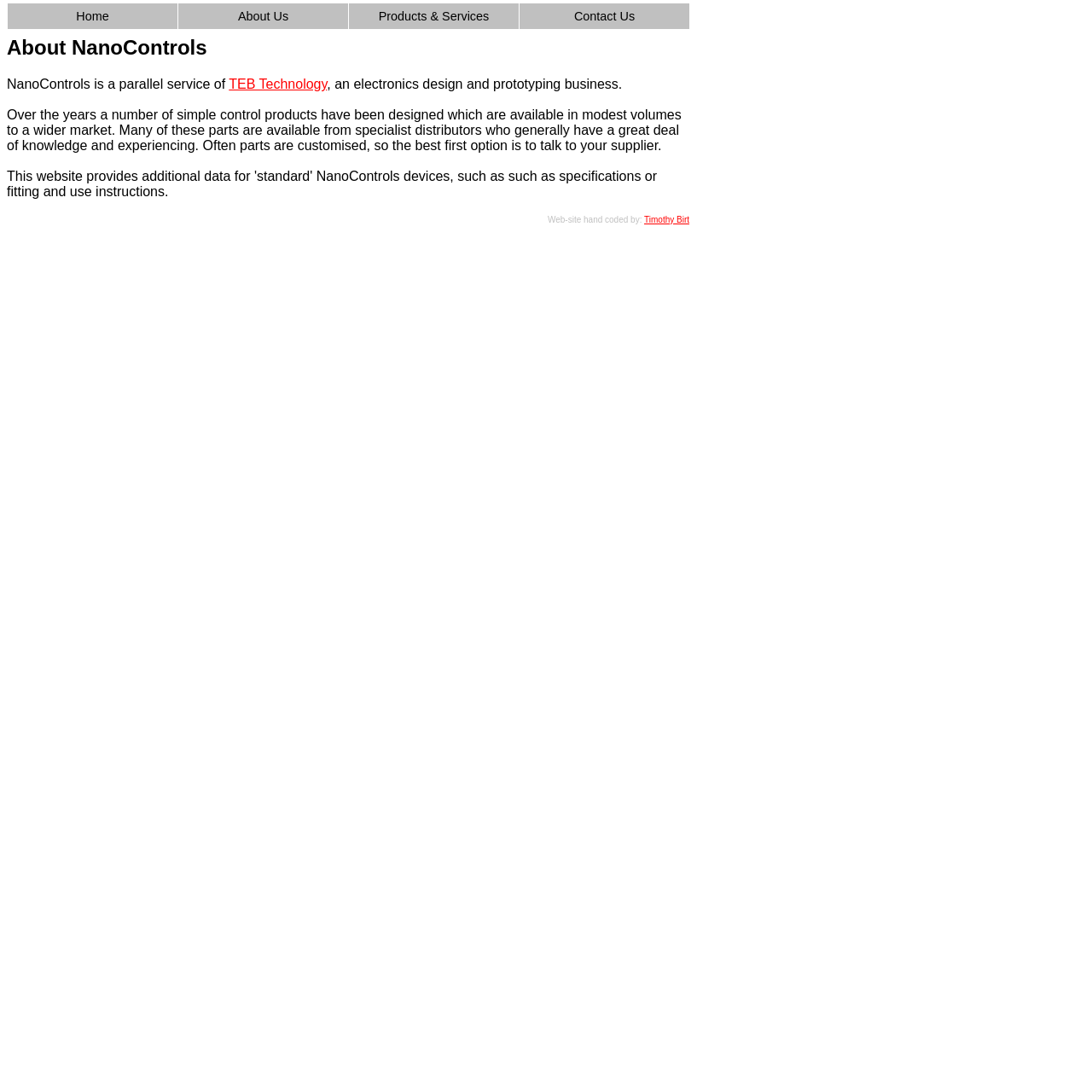Respond to the question below with a single word or phrase:
What is NanoControls a parallel service of?

TEB Technology